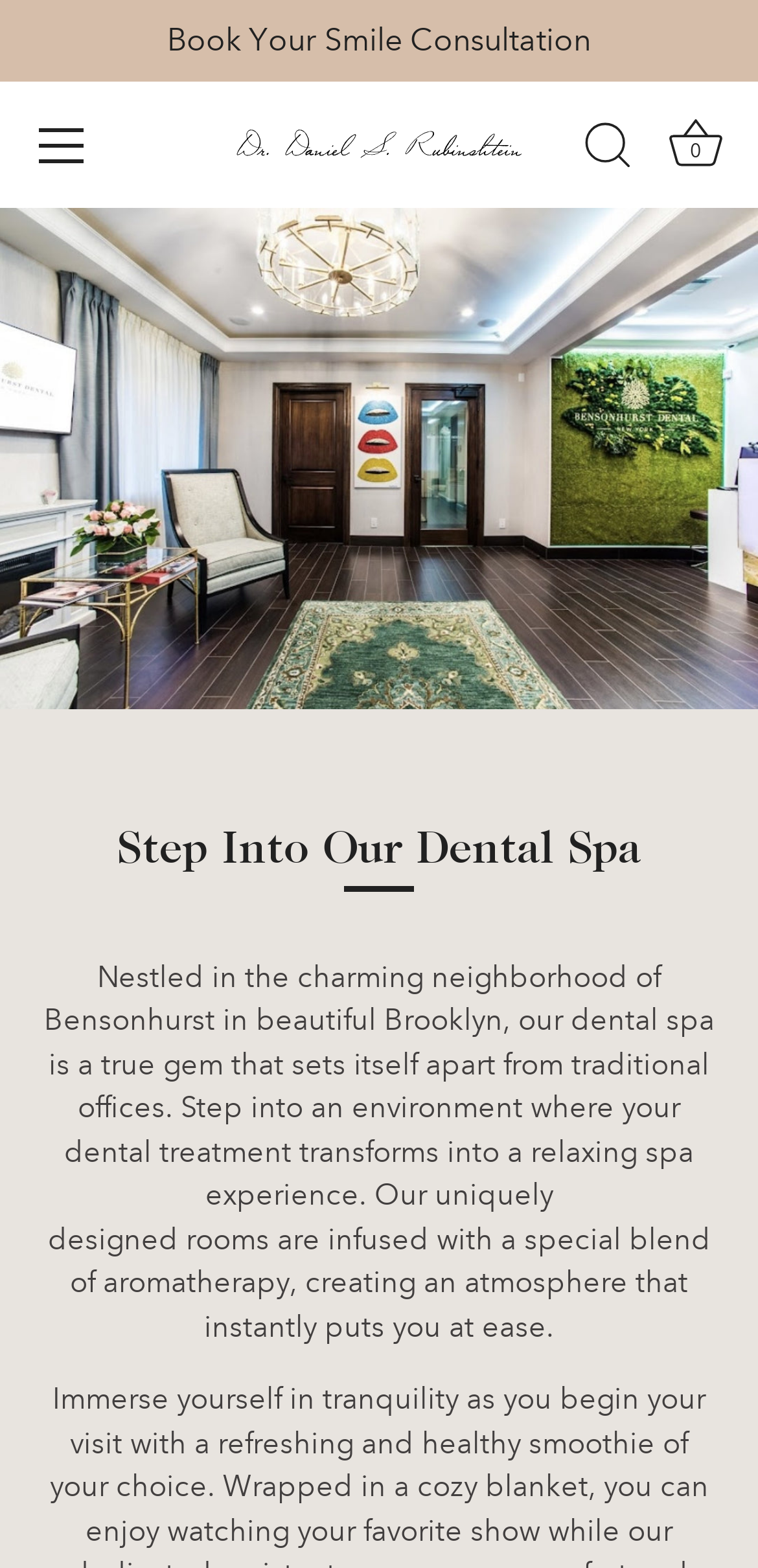Where is the dental spa located?
Refer to the image and respond with a one-word or short-phrase answer.

Brooklyn